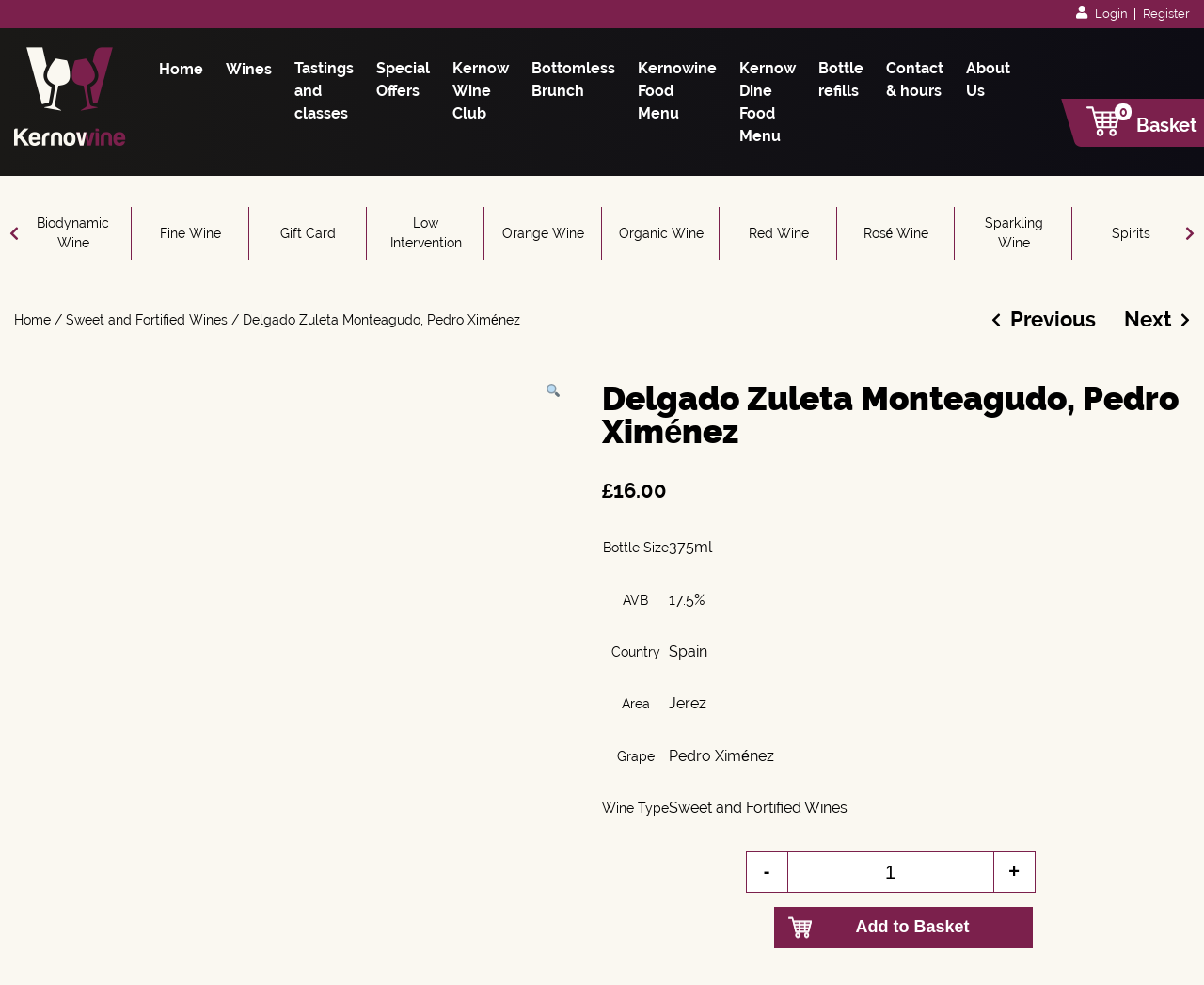Pinpoint the bounding box coordinates for the area that should be clicked to perform the following instruction: "Add the wine to basket".

[0.643, 0.92, 0.857, 0.962]